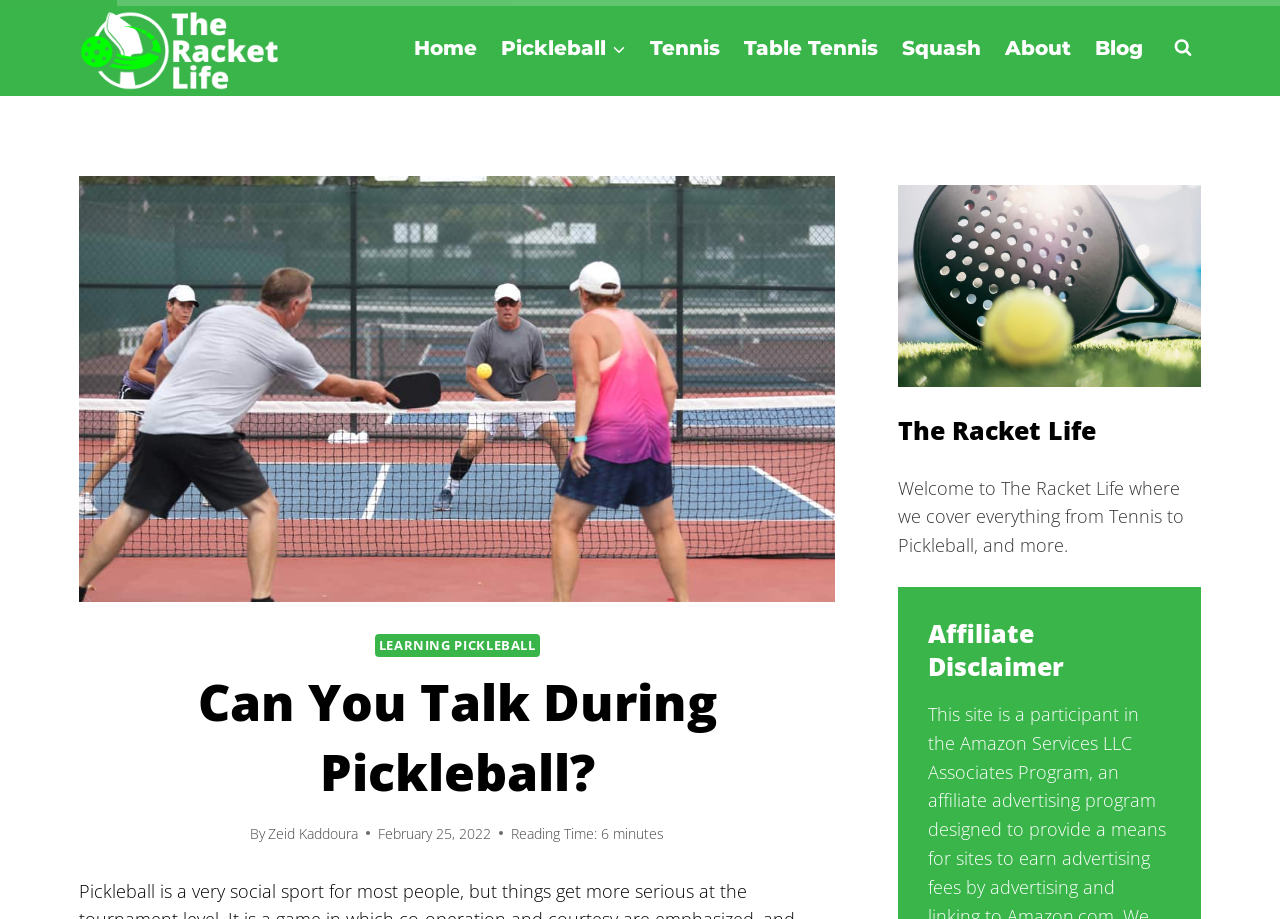Given the element description Learning Pickleball, specify the bounding box coordinates of the corresponding UI element in the format (top-left x, top-left y, bottom-right x, bottom-right y). All values must be between 0 and 1.

[0.293, 0.69, 0.422, 0.715]